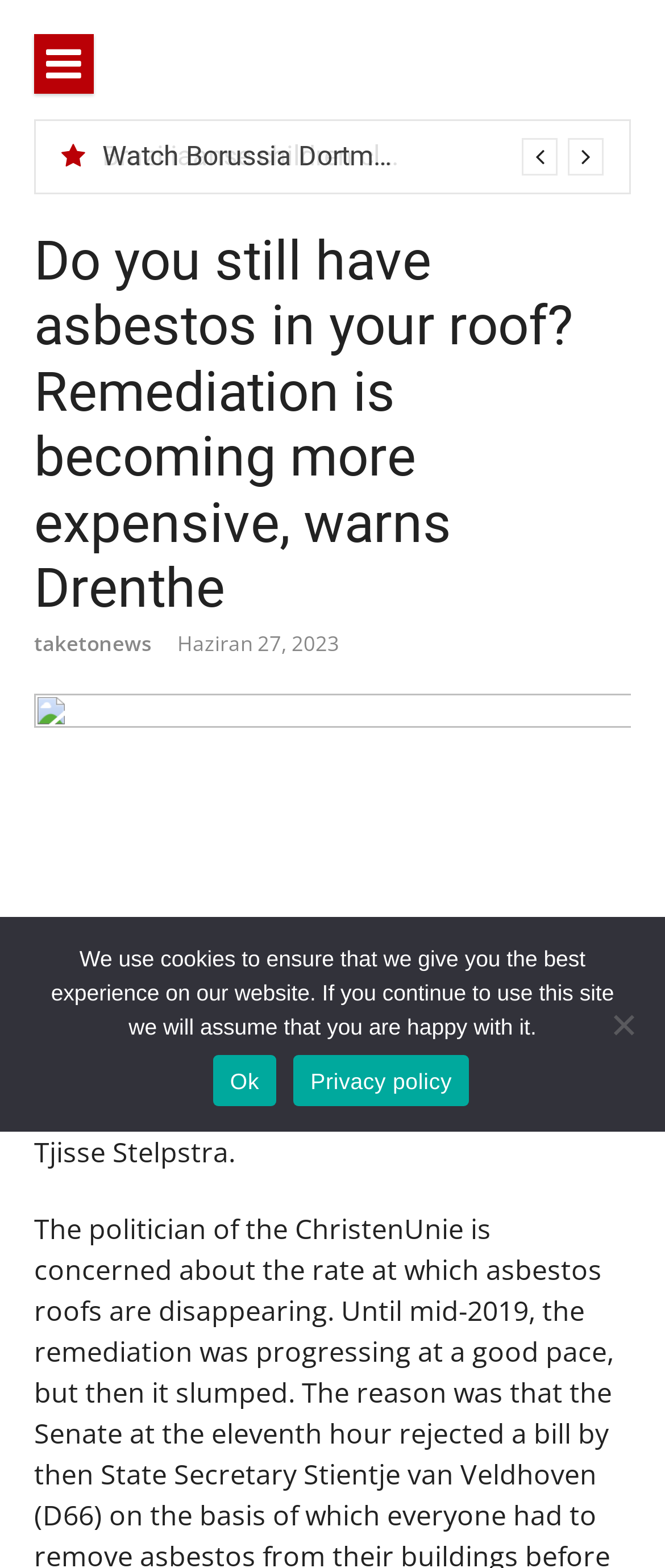Identify the bounding box for the given UI element using the description provided. Coordinates should be in the format (top-left x, top-left y, bottom-right x, bottom-right y) and must be between 0 and 1. Here is the description: Ok

[0.32, 0.673, 0.416, 0.705]